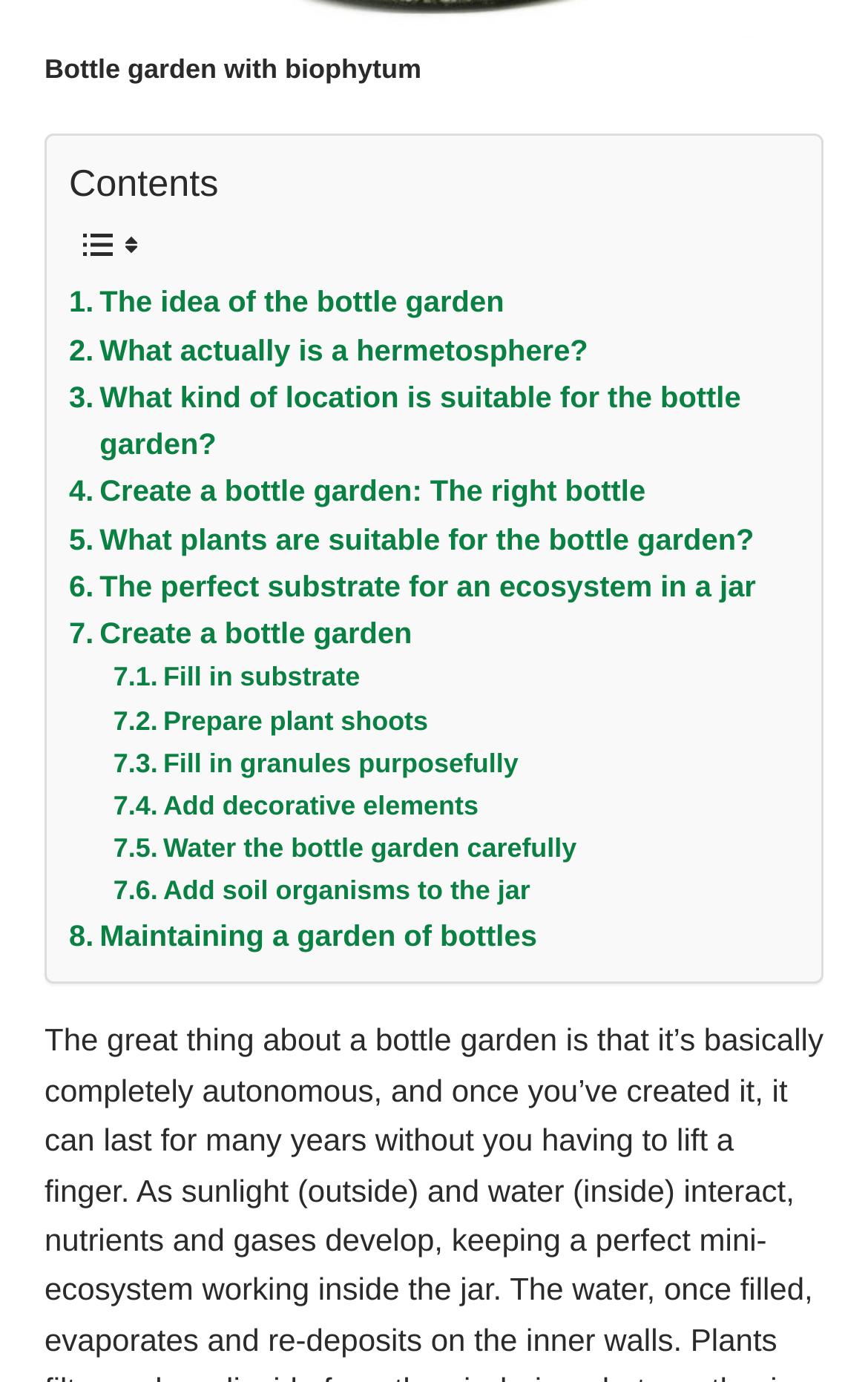Answer this question using a single word or a brief phrase:
How many images are on this webpage?

2